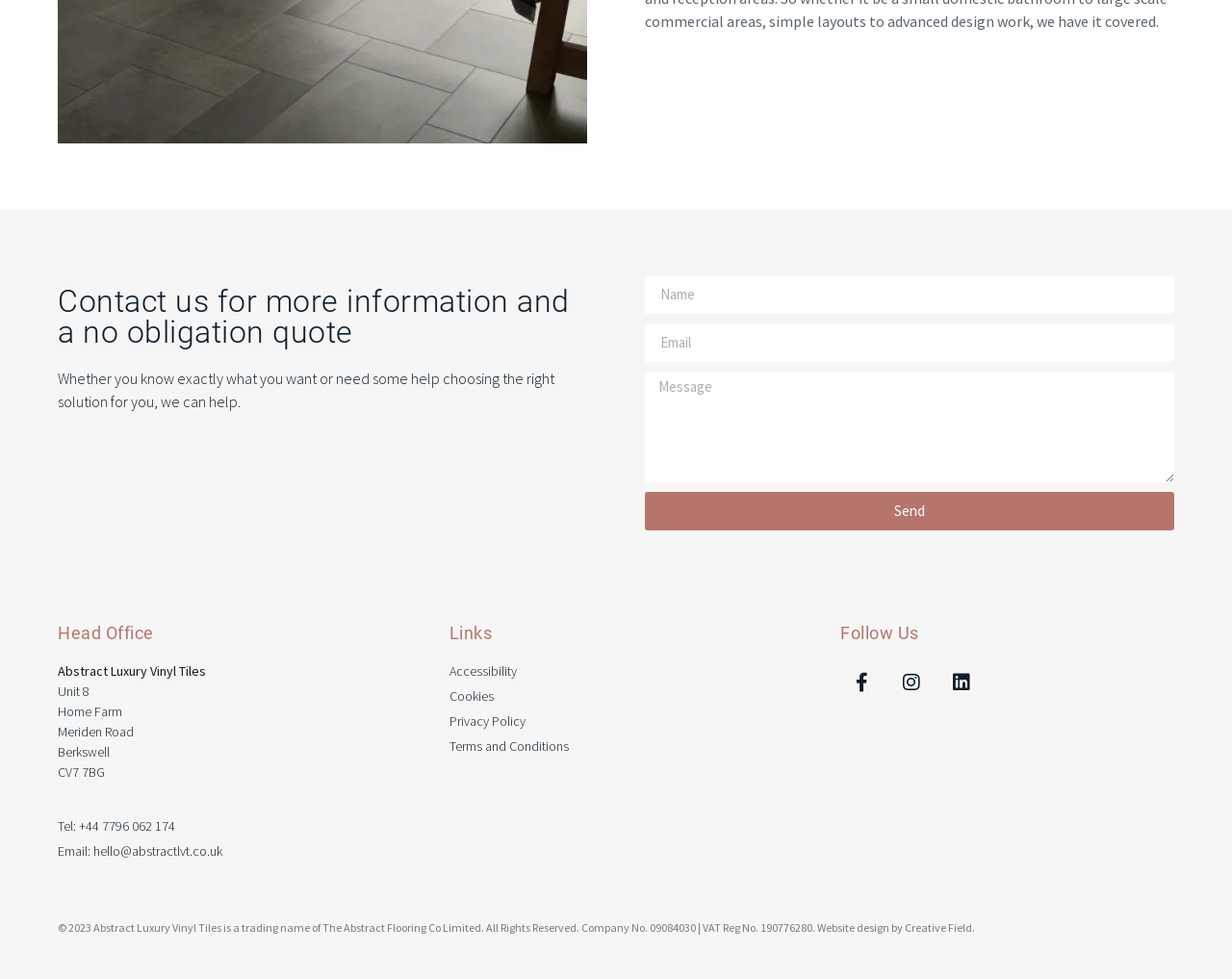Can you find the bounding box coordinates for the element to click on to achieve the instruction: "Enter your name"?

[0.523, 0.281, 0.953, 0.32]